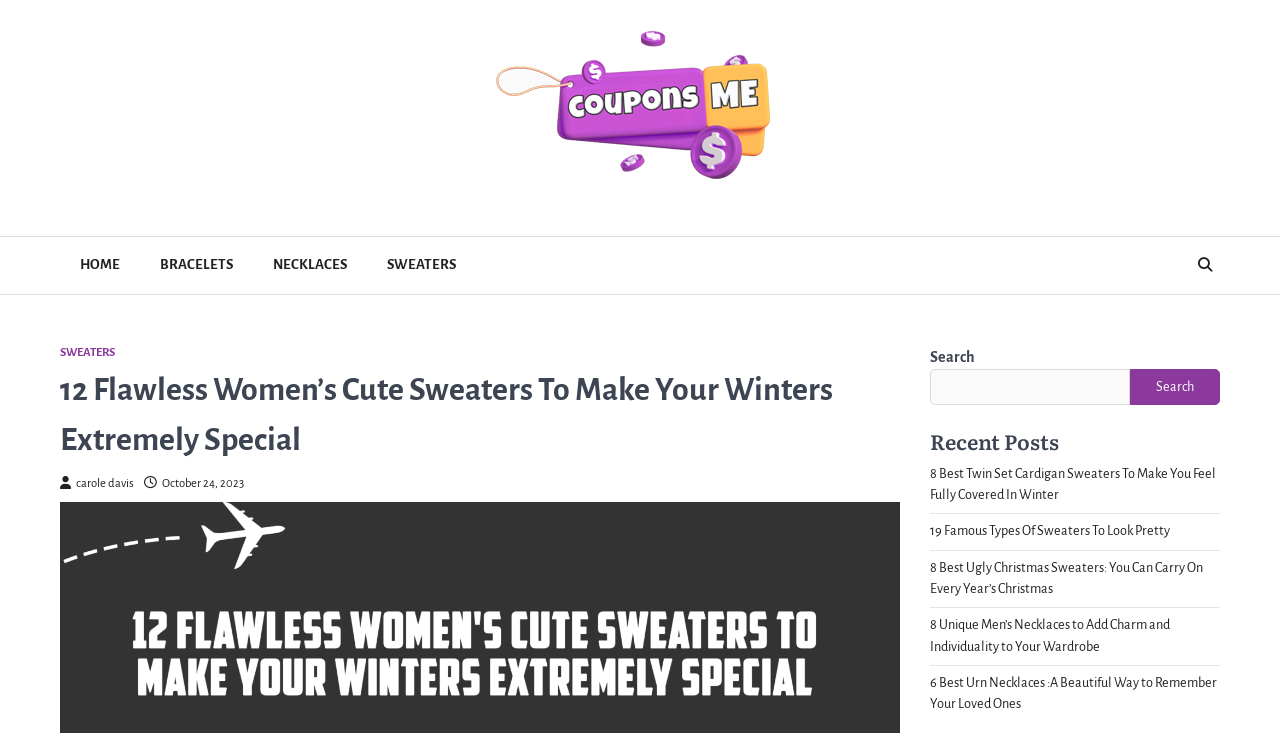How many recent posts are listed on the webpage?
Please provide a detailed and comprehensive answer to the question.

I found a heading 'Recent Posts' followed by four links, indicating that there are four recent posts listed on the webpage.